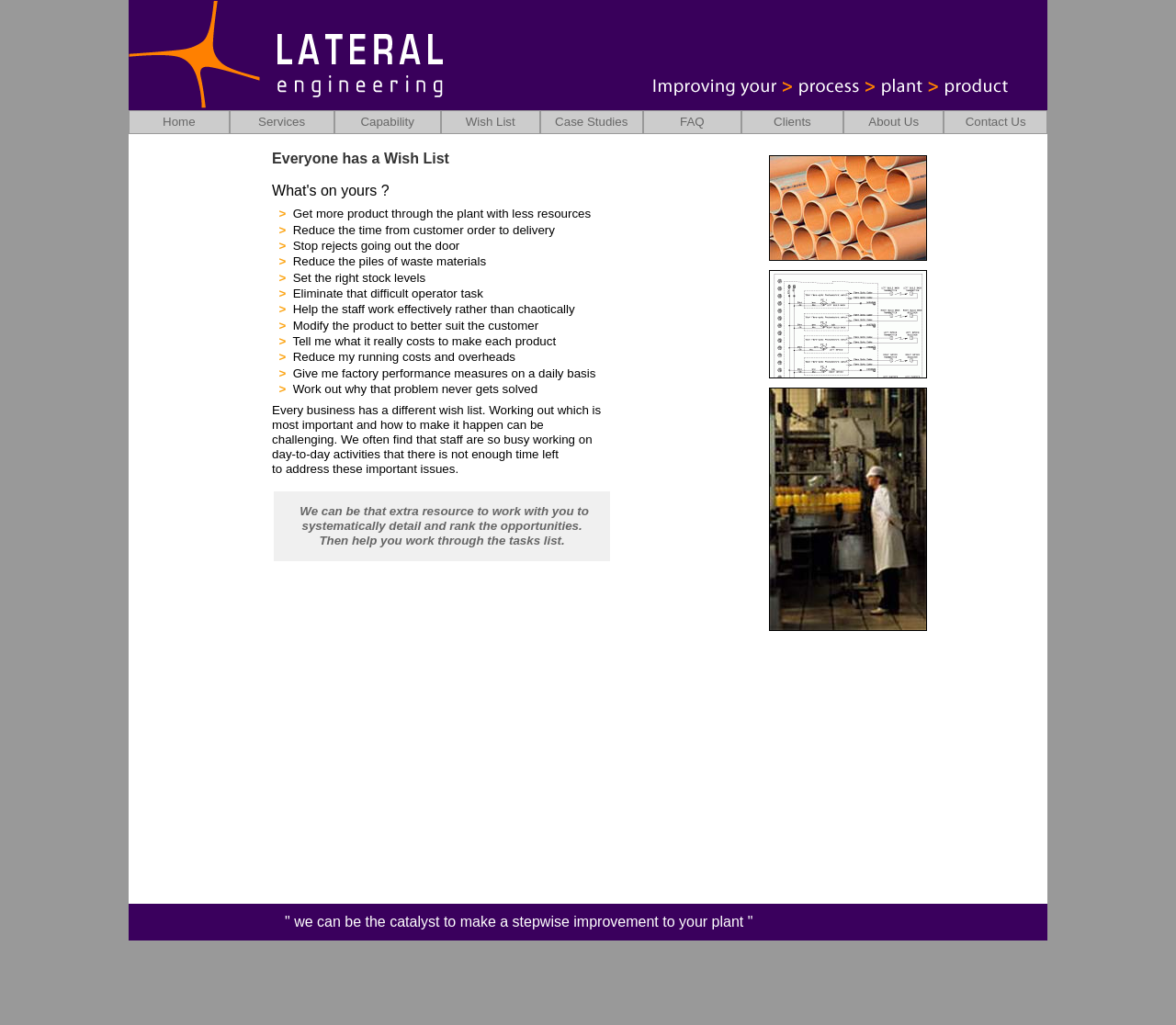Find the bounding box of the UI element described as: "Contact Us". The bounding box coordinates should be given as four float values between 0 and 1, i.e., [left, top, right, bottom].

[0.821, 0.112, 0.872, 0.125]